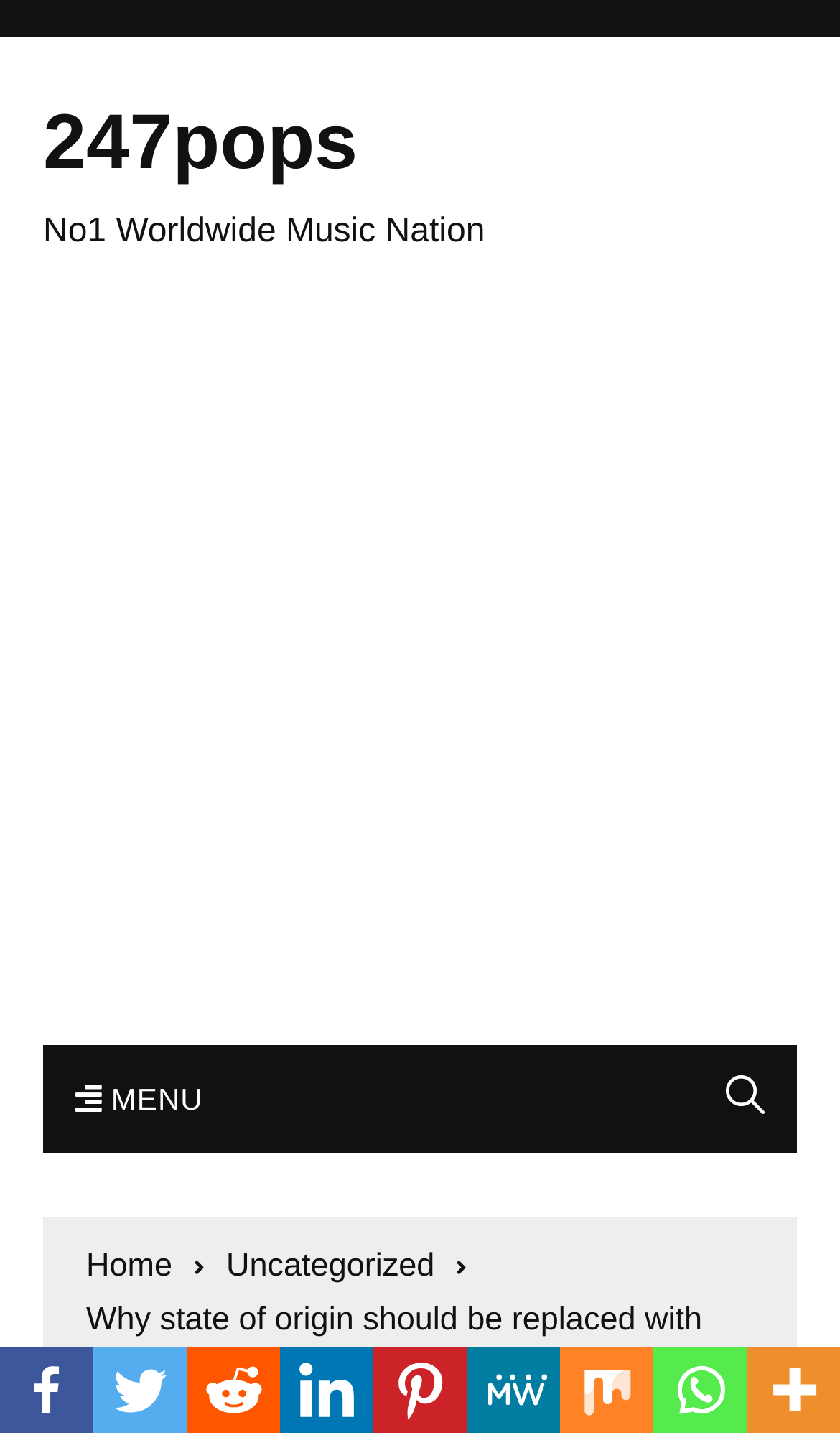Determine the bounding box coordinates of the element's region needed to click to follow the instruction: "Share on Facebook". Provide these coordinates as four float numbers between 0 and 1, formatted as [left, top, right, bottom].

[0.0, 0.927, 0.111, 0.986]